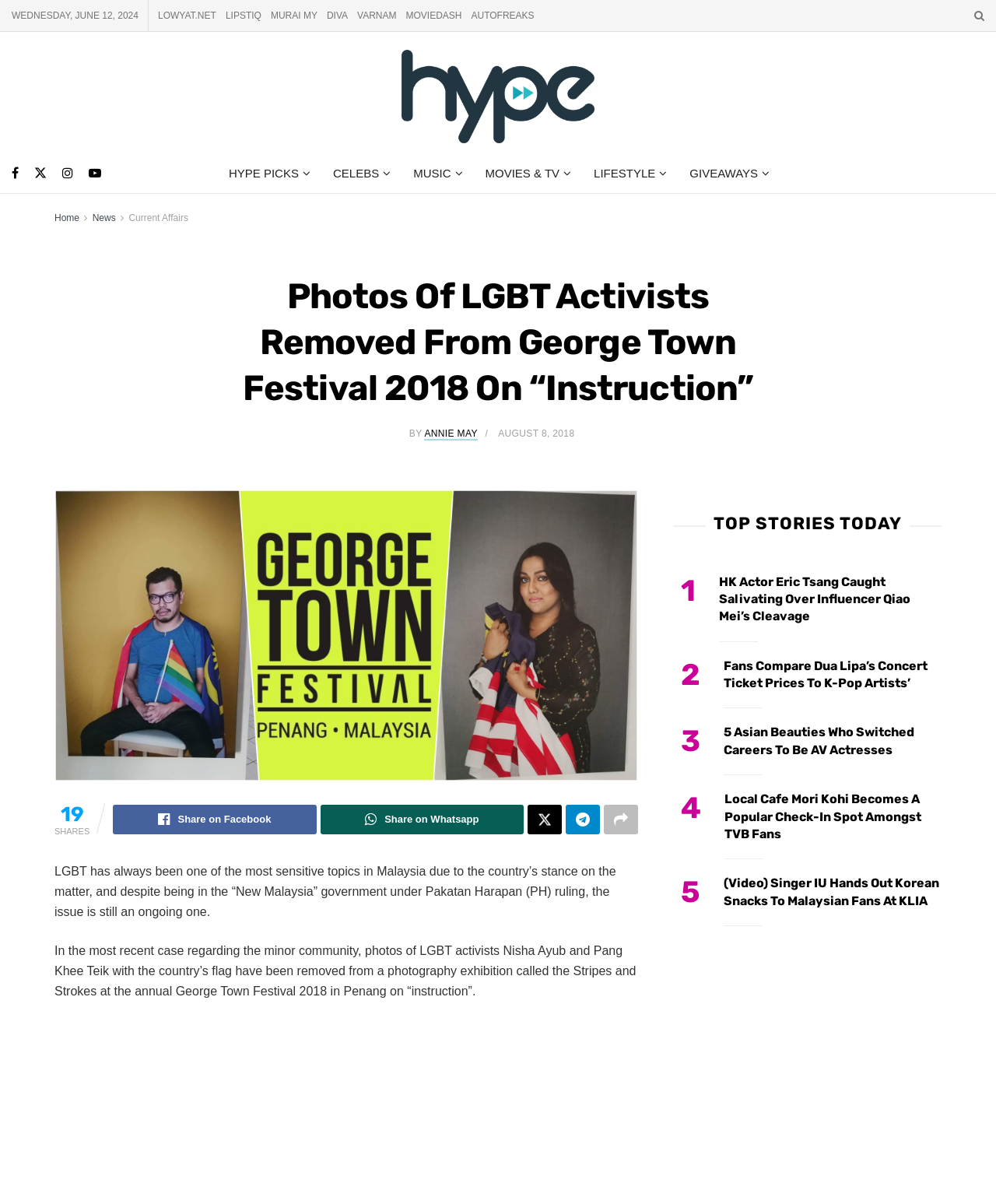How many shares does the article have?
Look at the screenshot and respond with a single word or phrase.

19